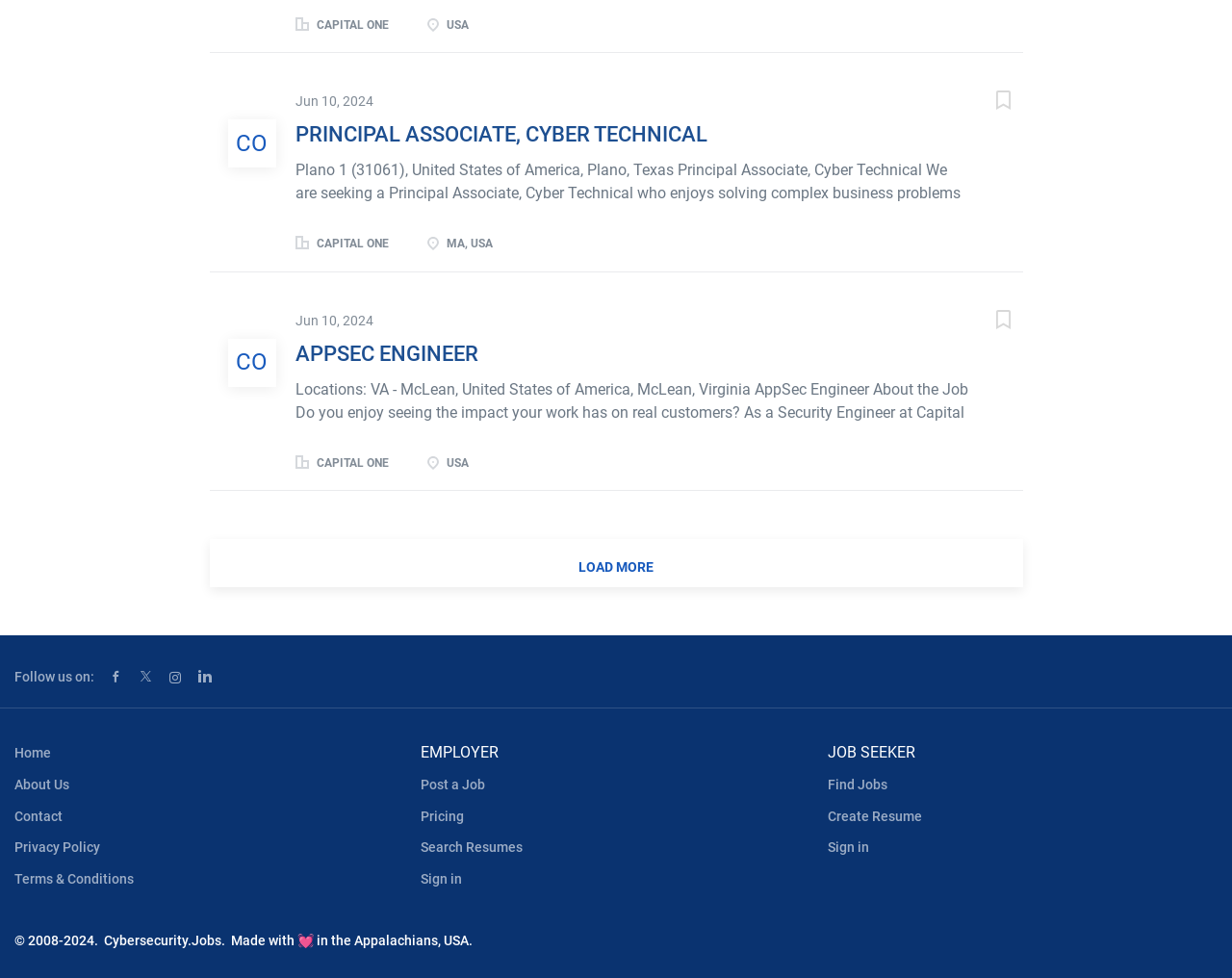Please provide the bounding box coordinates in the format (top-left x, top-left y, bottom-right x, bottom-right y). Remember, all values are floating point numbers between 0 and 1. What is the bounding box coordinate of the region described as: Terms & Conditions

[0.012, 0.891, 0.109, 0.907]